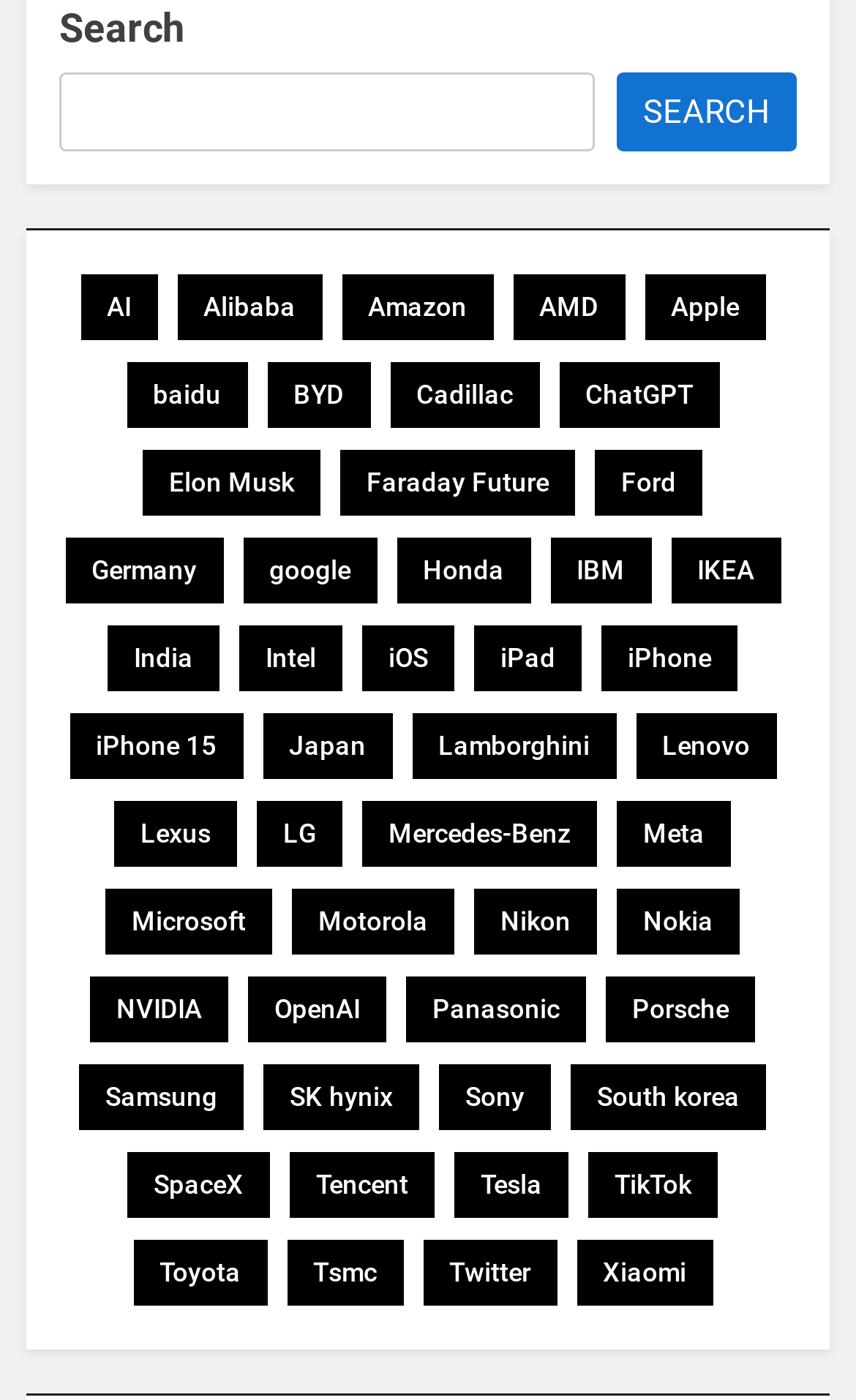Please determine the bounding box coordinates of the clickable area required to carry out the following instruction: "Search for something". The coordinates must be four float numbers between 0 and 1, represented as [left, top, right, bottom].

[0.069, 0.051, 0.695, 0.108]